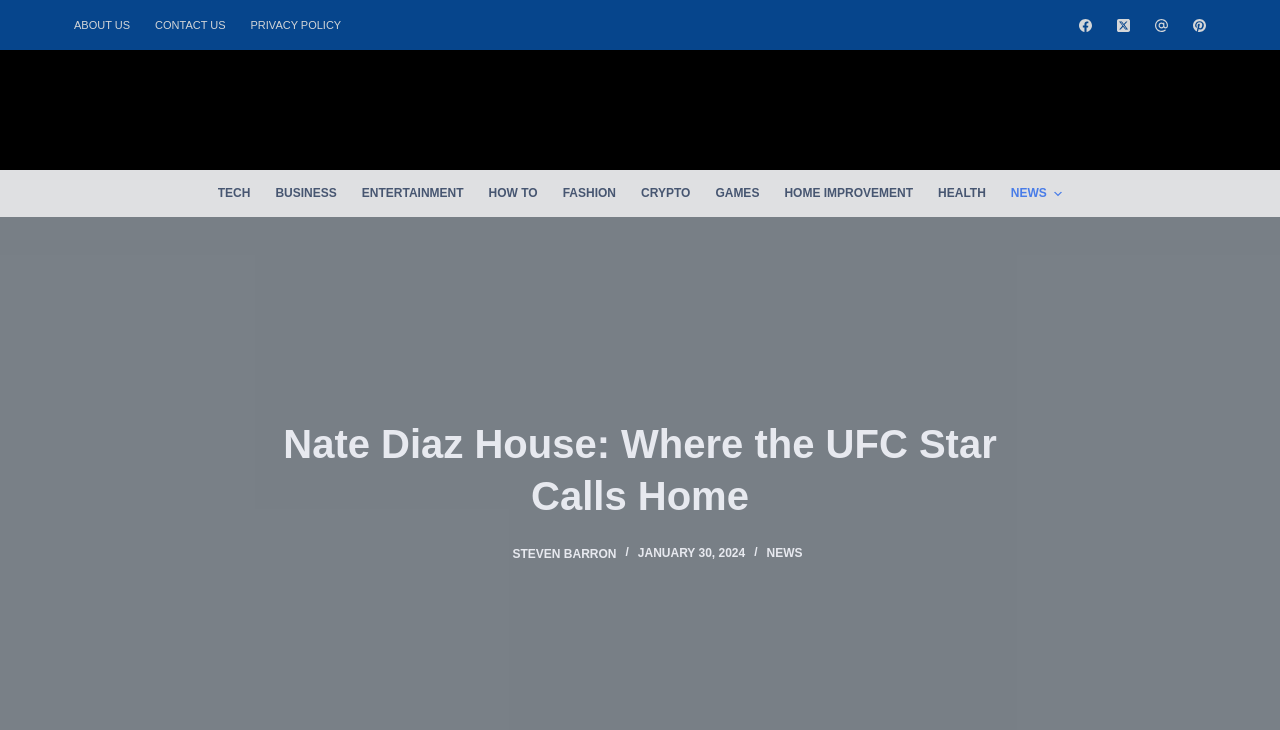Can you find and provide the title of the webpage?

Nate Diaz House: Where the UFC Star Calls Home